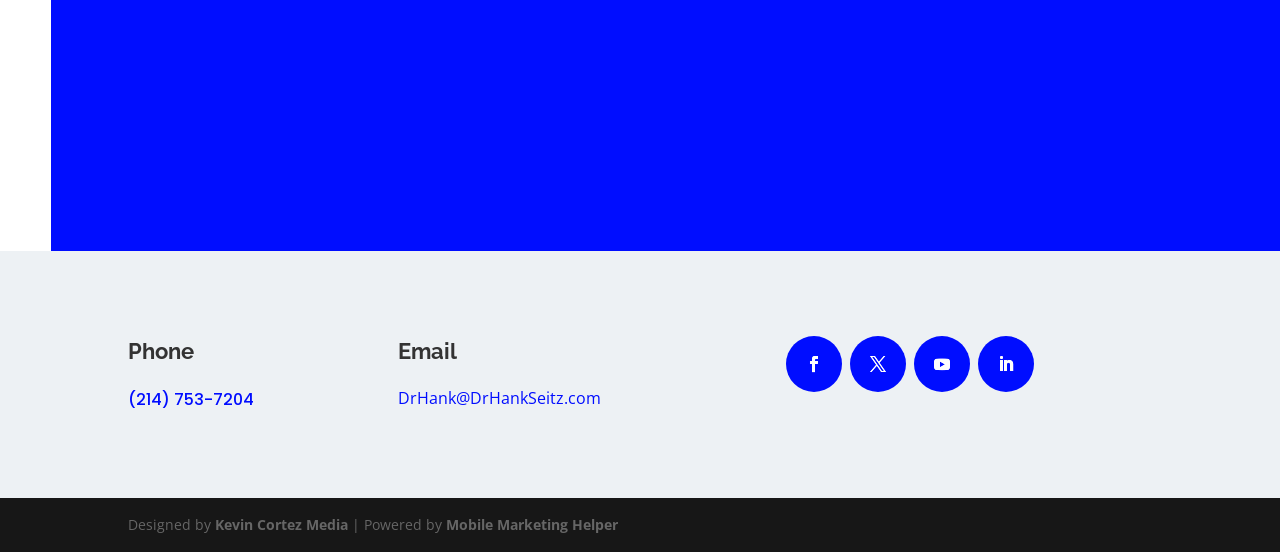Utilize the details in the image to thoroughly answer the following question: How many social media links are available?

I counted the number of links with Unicode characters (, , , ) below the 'Email' heading, which represent social media links.